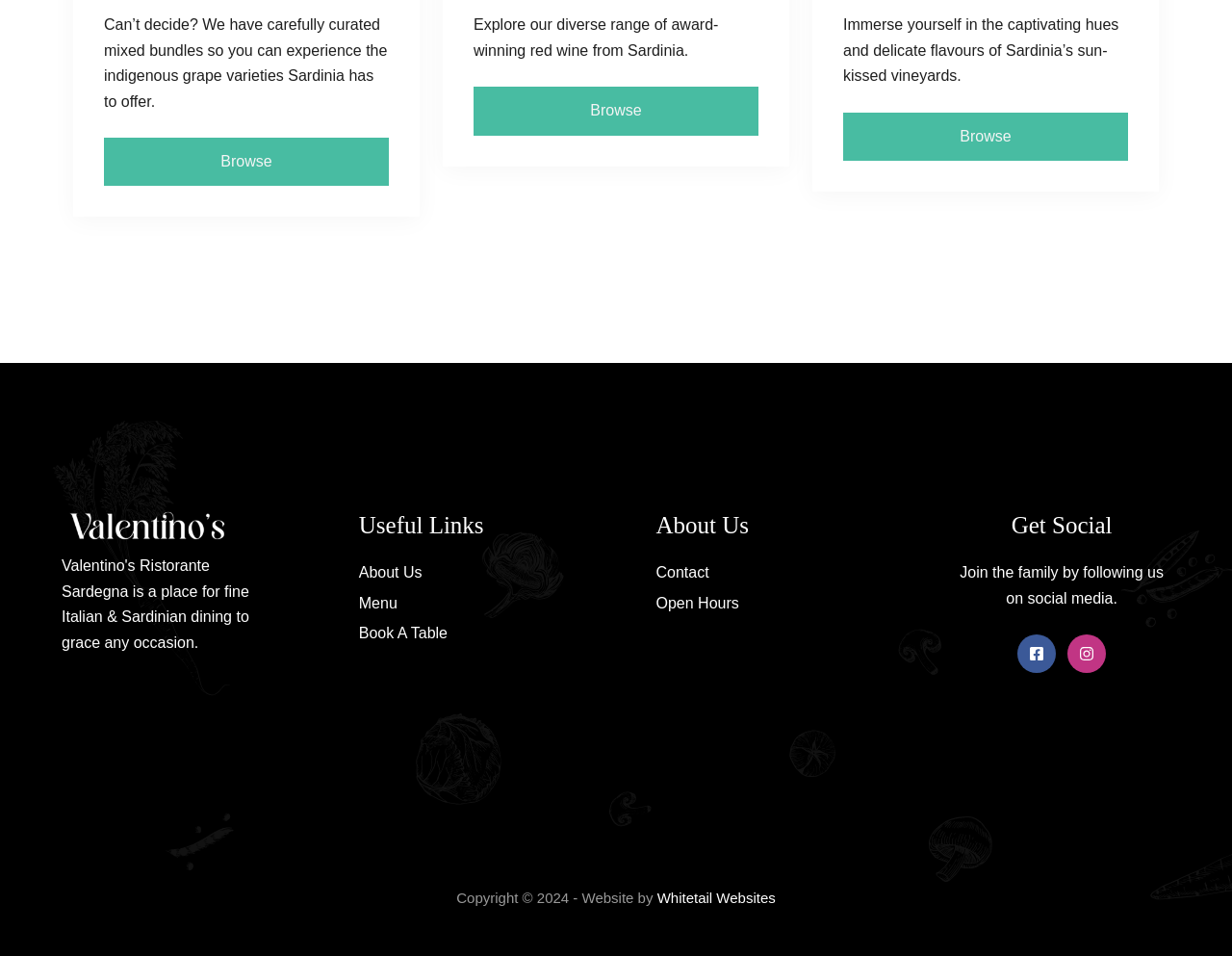Using the information in the image, could you please answer the following question in detail:
How many 'Browse' links are on the page?

There are three 'Browse' links on the page, each corresponding to a different section: 'Can’t decide? We have carefully curated mixed bundles...', 'Explore our diverse range of award-winning red wine from Sardinia.', and 'Immerse yourself in the captivating hues and delicate flavours of Sardinia’s sun-kissed vineyards.'